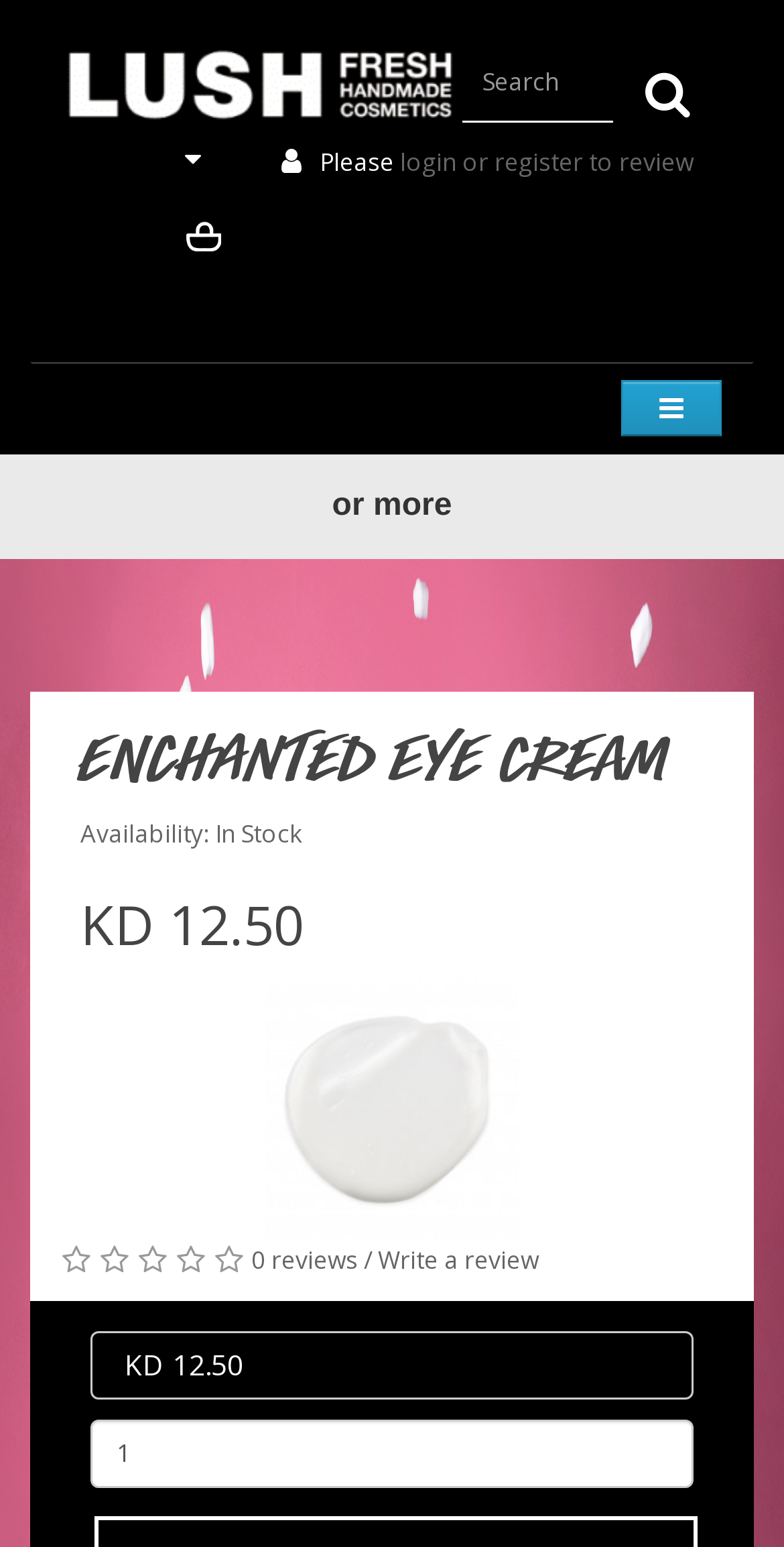Is the product in stock?
Look at the webpage screenshot and answer the question with a detailed explanation.

The availability of the product can be found in the static text element with the text 'Availability: In Stock'.